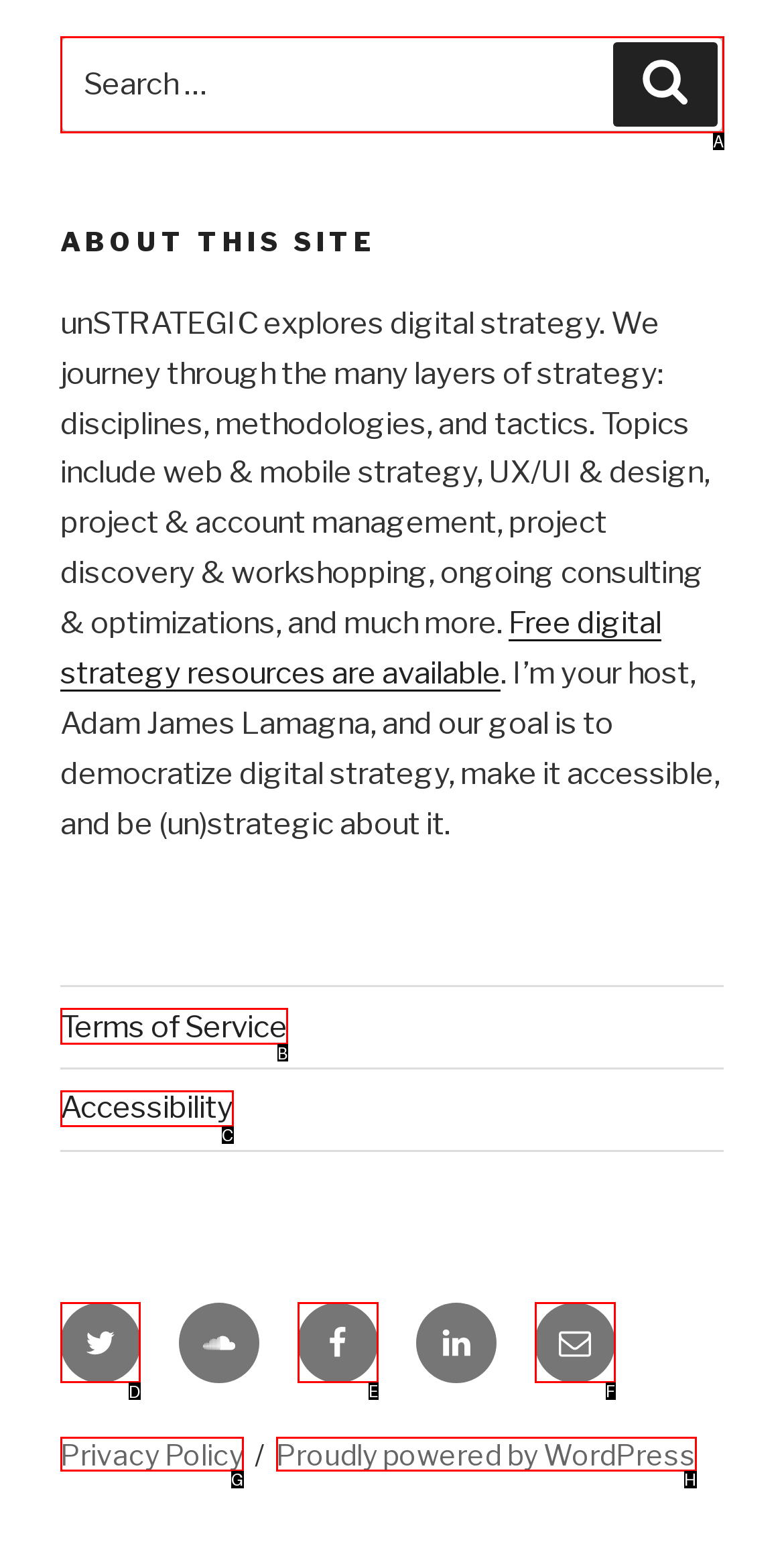For the given instruction: Visit Twitter page, determine which boxed UI element should be clicked. Answer with the letter of the corresponding option directly.

D